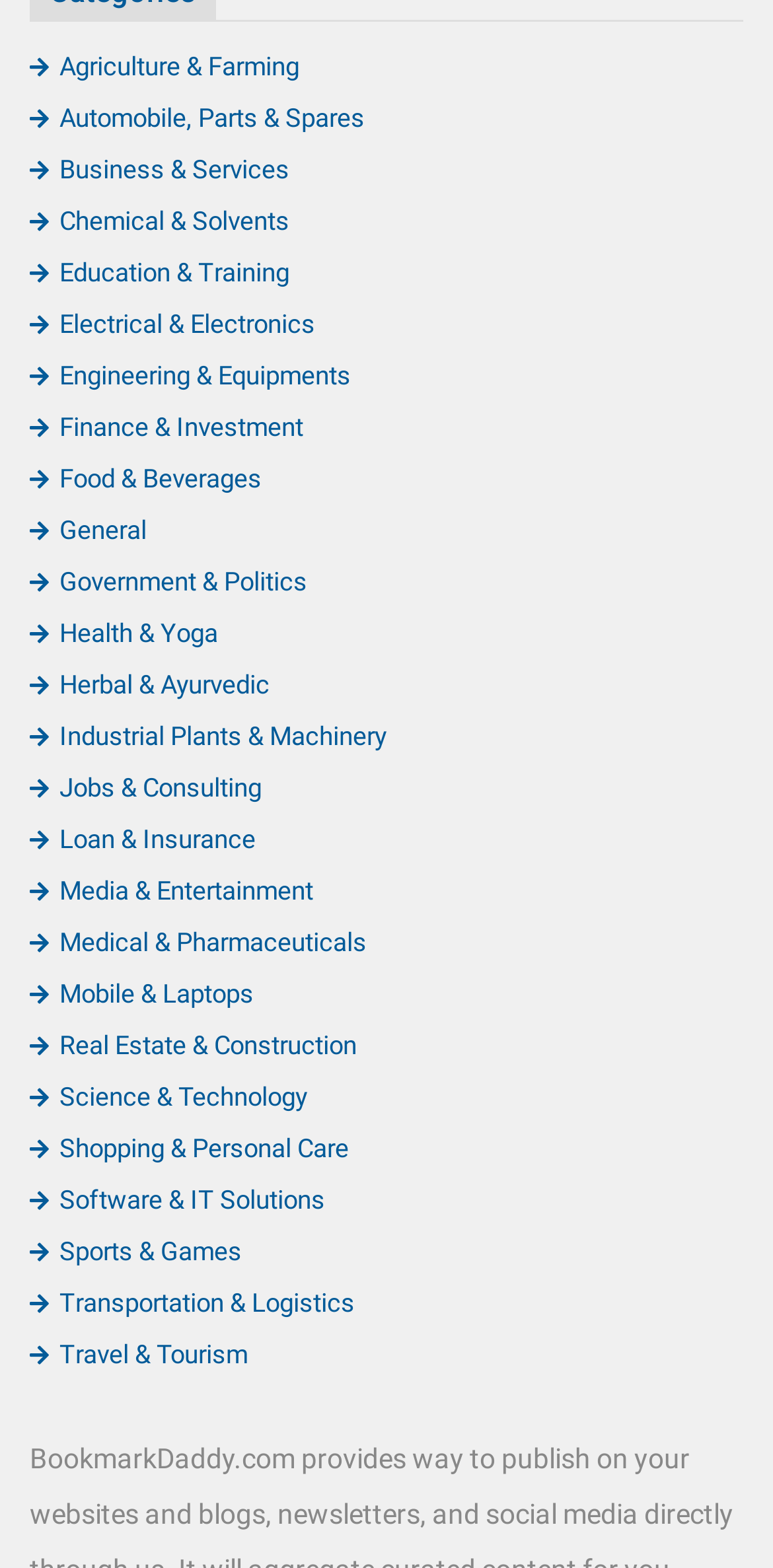Please determine the bounding box coordinates of the element to click in order to execute the following instruction: "Browse Agriculture & Farming". The coordinates should be four float numbers between 0 and 1, specified as [left, top, right, bottom].

[0.038, 0.033, 0.387, 0.052]